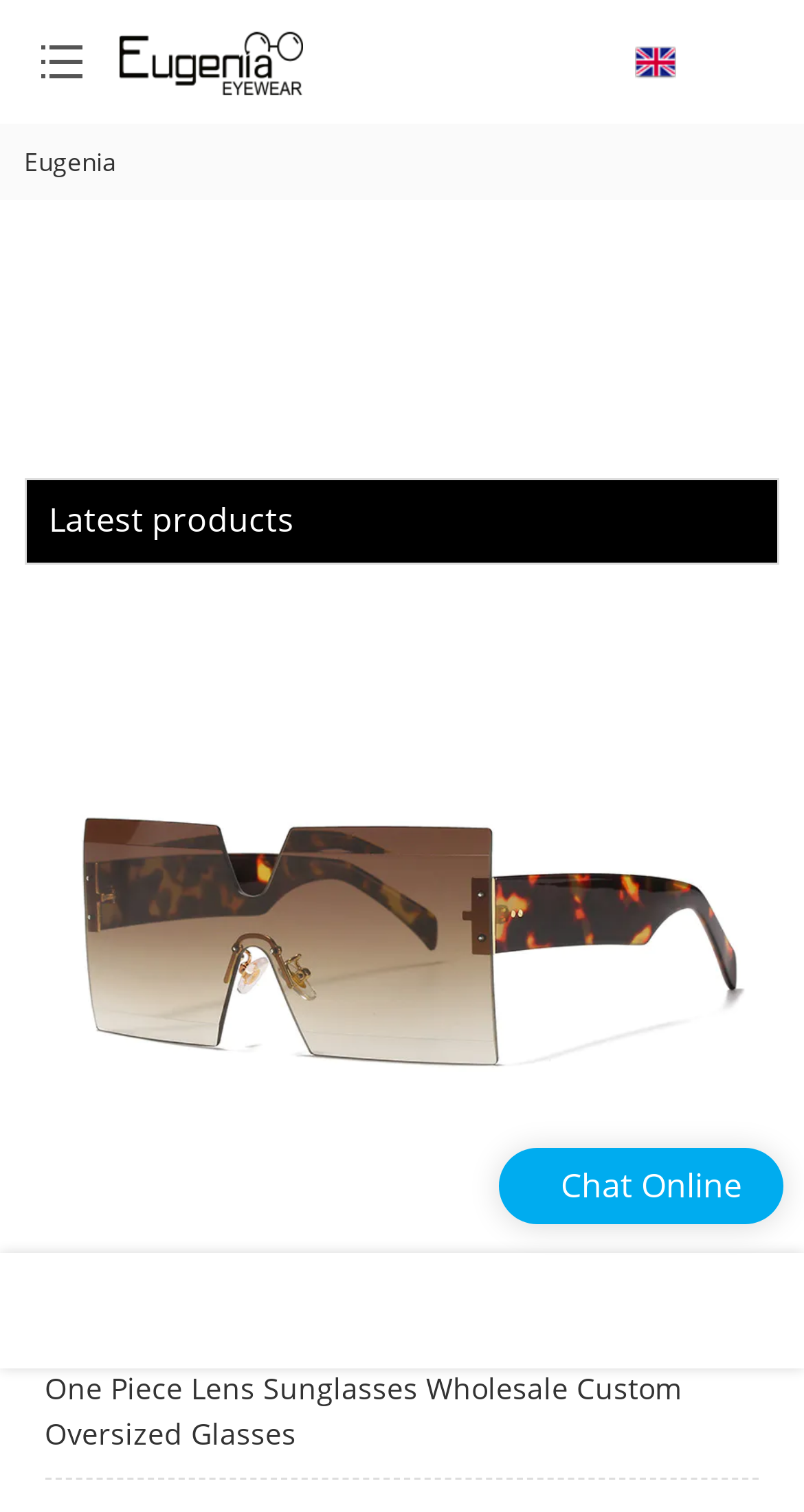Please extract and provide the main headline of the webpage.

A proud ASOBIO Si variety sunglasses will teach you how to lose weight